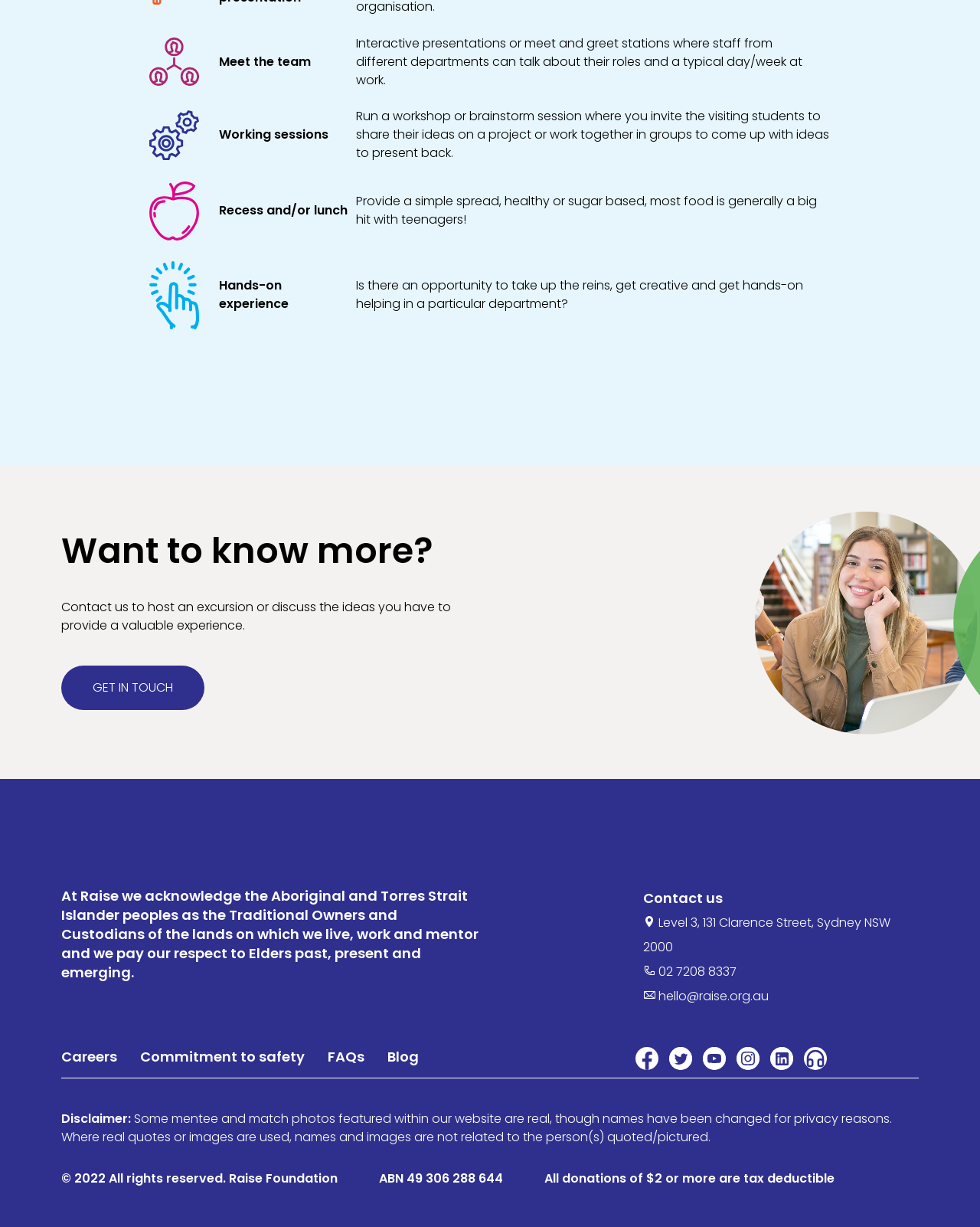What type of food is recommended for recess and/or lunch?
Refer to the image and provide a one-word or short phrase answer.

Simple spread